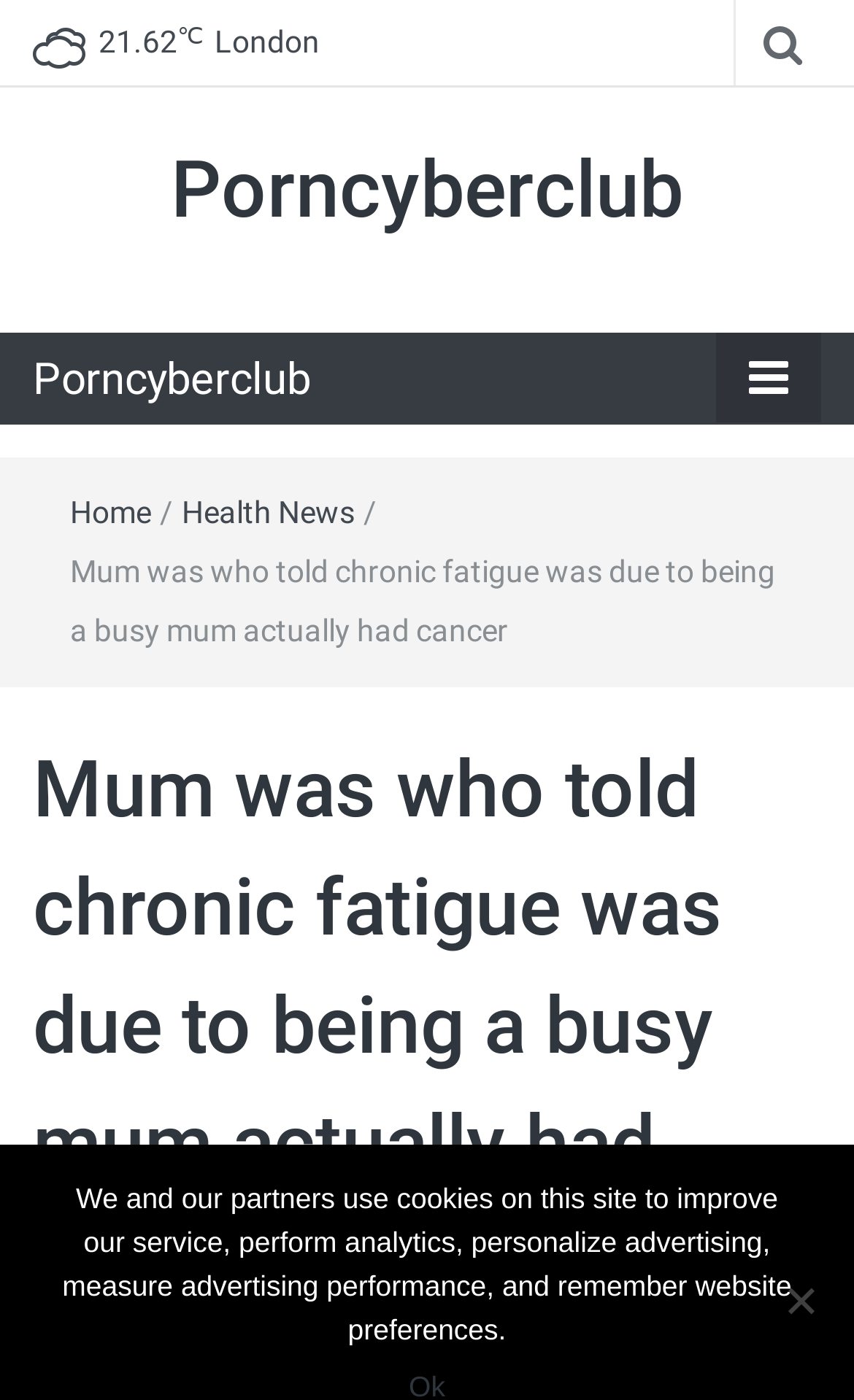Please determine the bounding box coordinates for the element with the description: "Health News".

[0.213, 0.353, 0.415, 0.378]